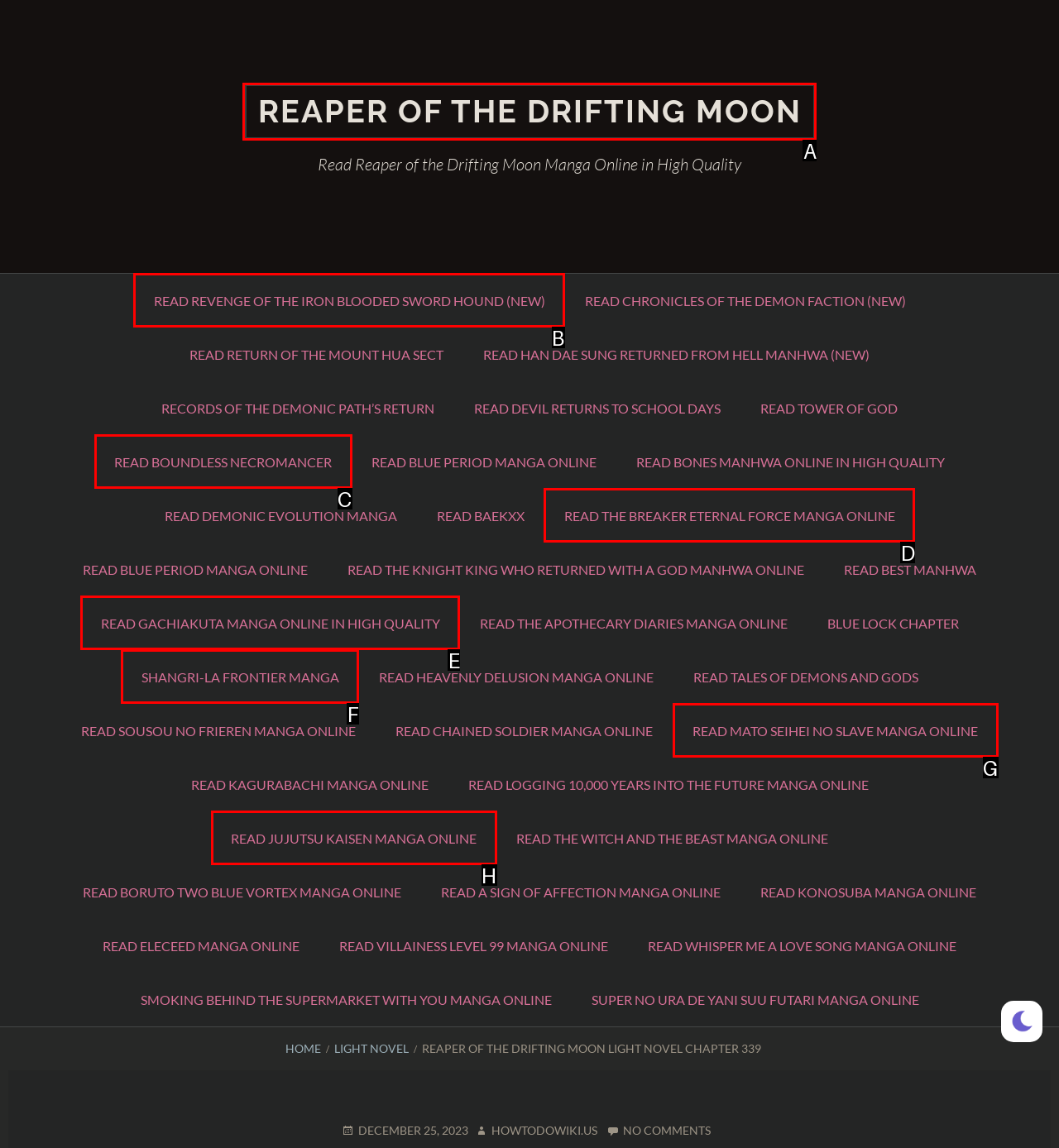Find the correct option to complete this instruction: Click on READ REVENGE OF THE IRON BLOODED SWORD HOUND (NEW). Reply with the corresponding letter.

B